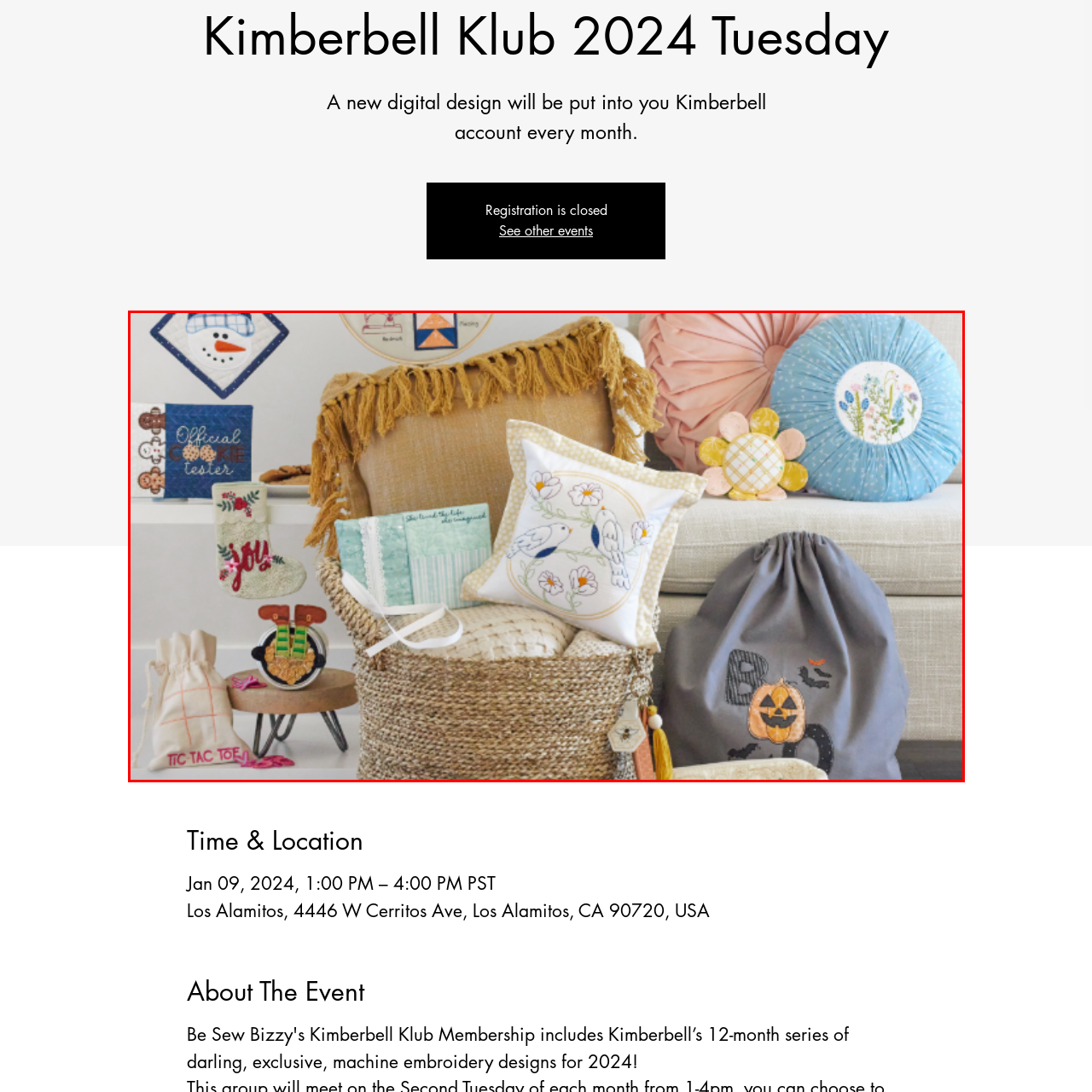What is the shape of one of the decorative pillows?
Carefully examine the image within the red bounding box and provide a detailed answer to the question.

Among the several decorative pillows in the background, one of them has a playful shape, which is a flower shape, adding to the overall whimsical and creative atmosphere of the setting.